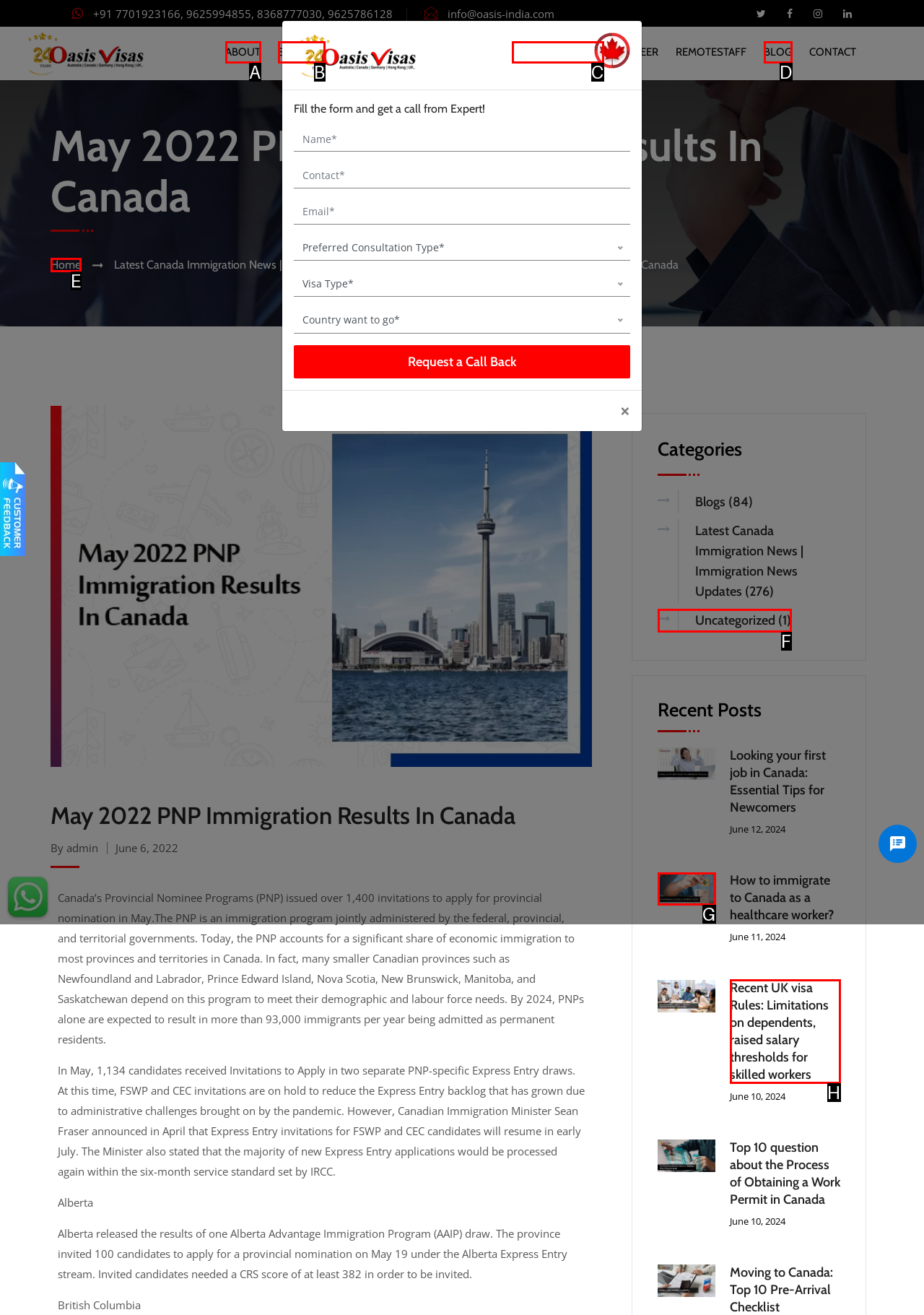From the given options, choose the HTML element that aligns with the description: Home. Respond with the letter of the selected element.

E